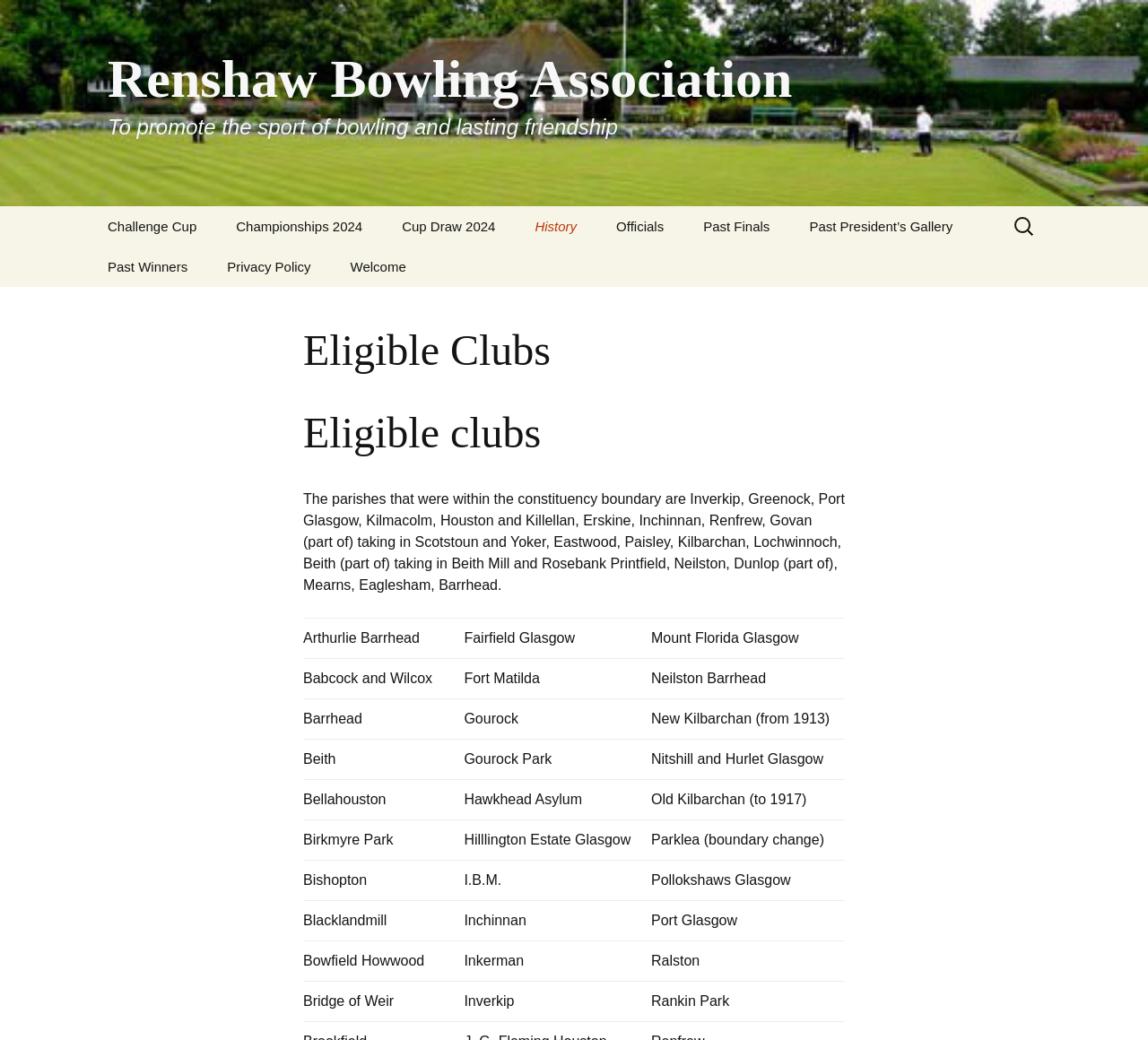Please identify the bounding box coordinates of where to click in order to follow the instruction: "Search for:".

[0.88, 0.199, 0.906, 0.236]